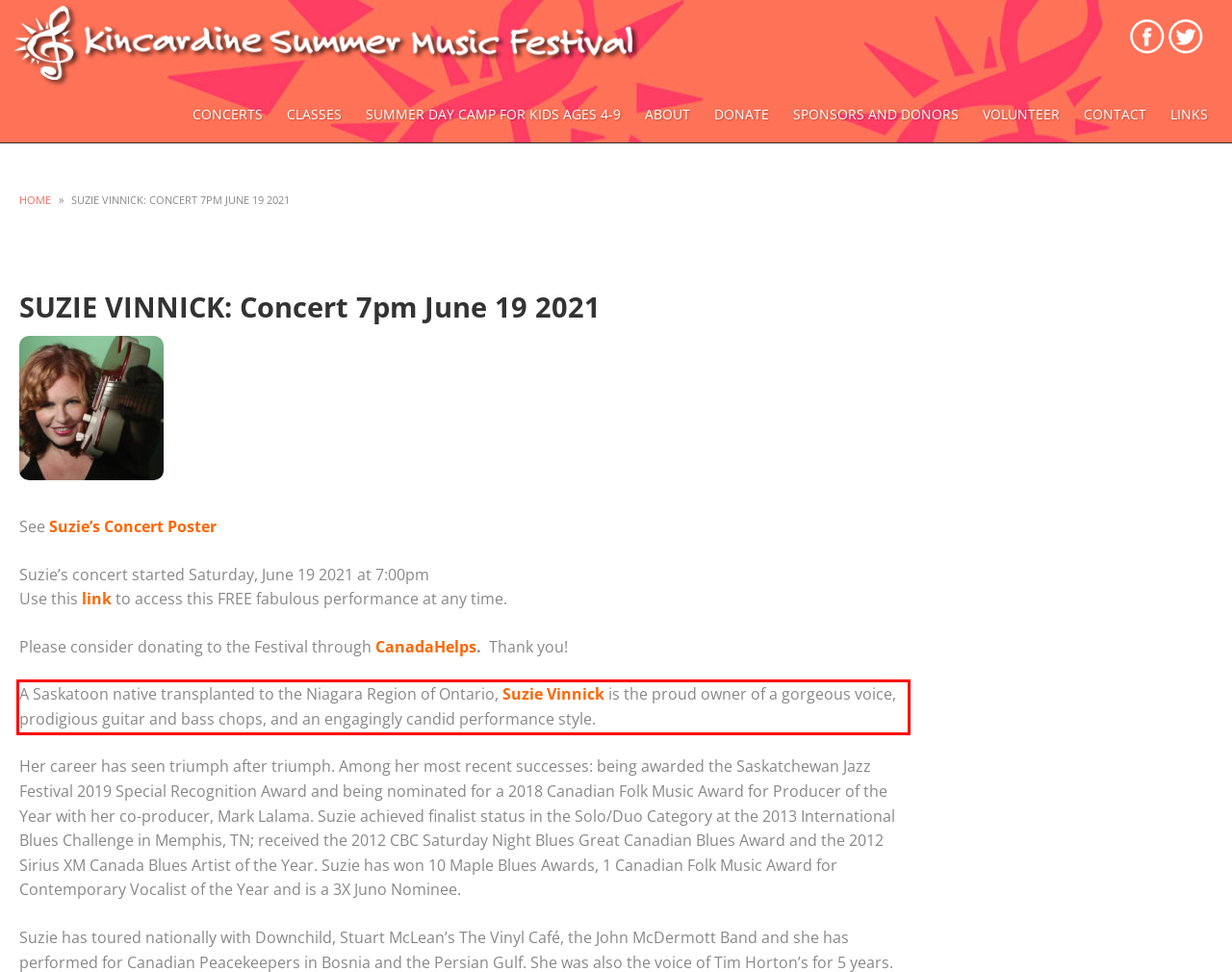You are looking at a screenshot of a webpage with a red rectangle bounding box. Use OCR to identify and extract the text content found inside this red bounding box.

A Saskatoon native transplanted to the Niagara Region of Ontario, Suzie Vinnick is the proud owner of a gorgeous voice, prodigious guitar and bass chops, and an engagingly candid performance style.